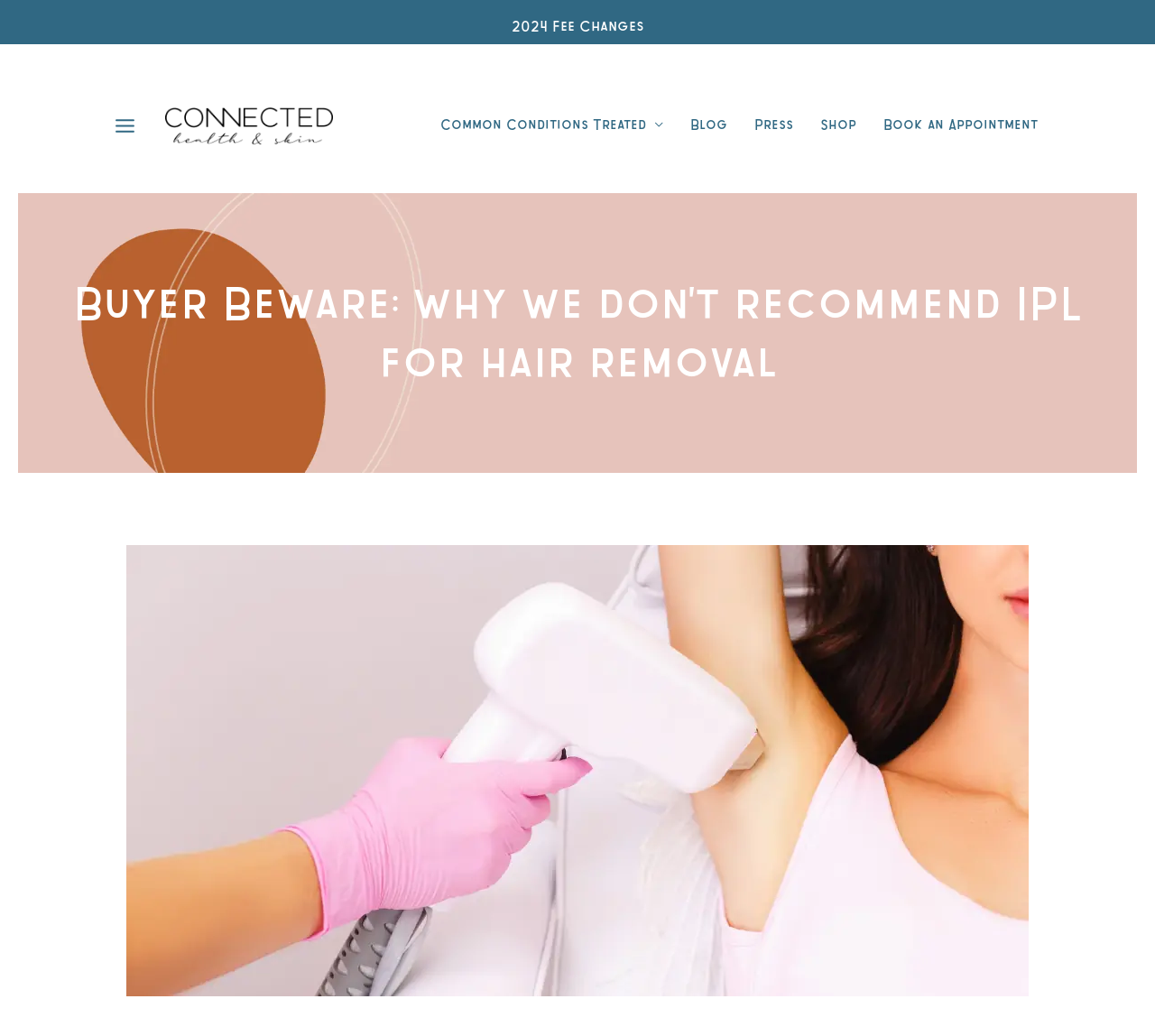Please locate the bounding box coordinates of the element that should be clicked to complete the given instruction: "Book an Appointment".

[0.753, 0.056, 0.91, 0.187]